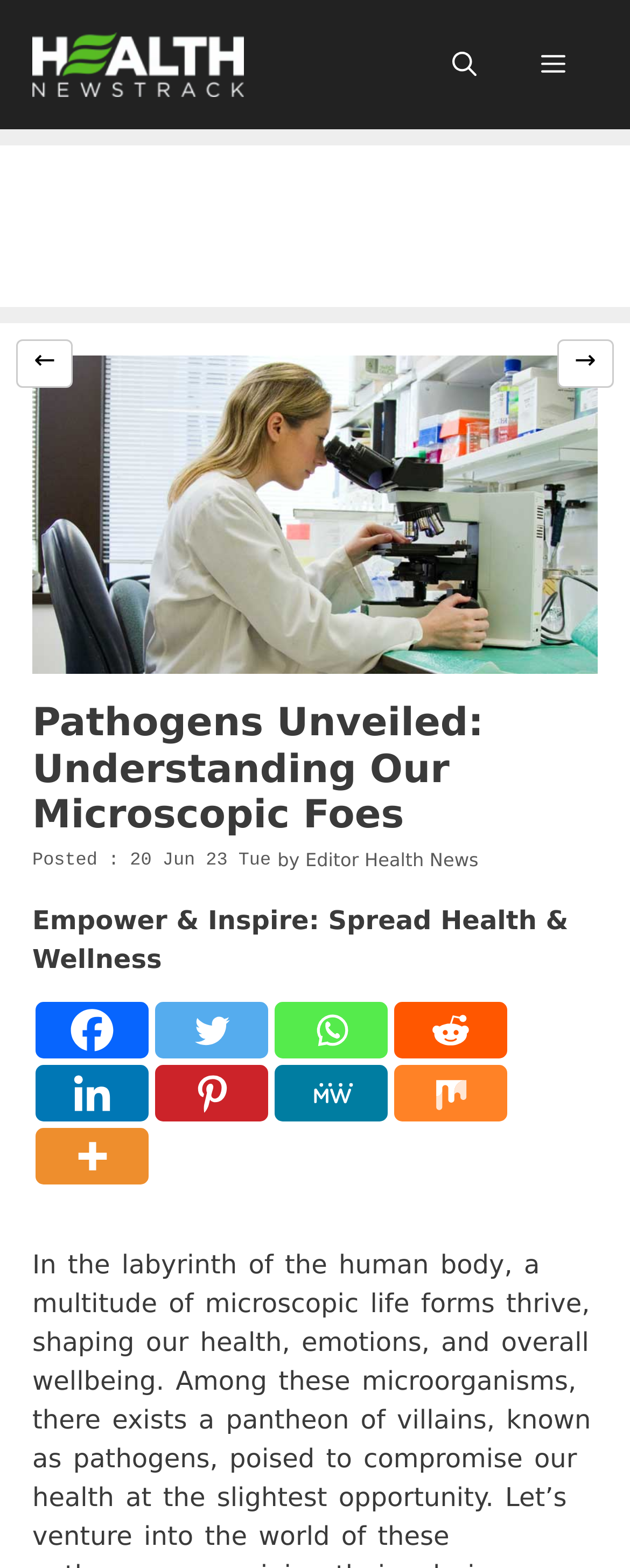Locate the bounding box coordinates of the segment that needs to be clicked to meet this instruction: "Click the More link".

[0.056, 0.719, 0.236, 0.755]